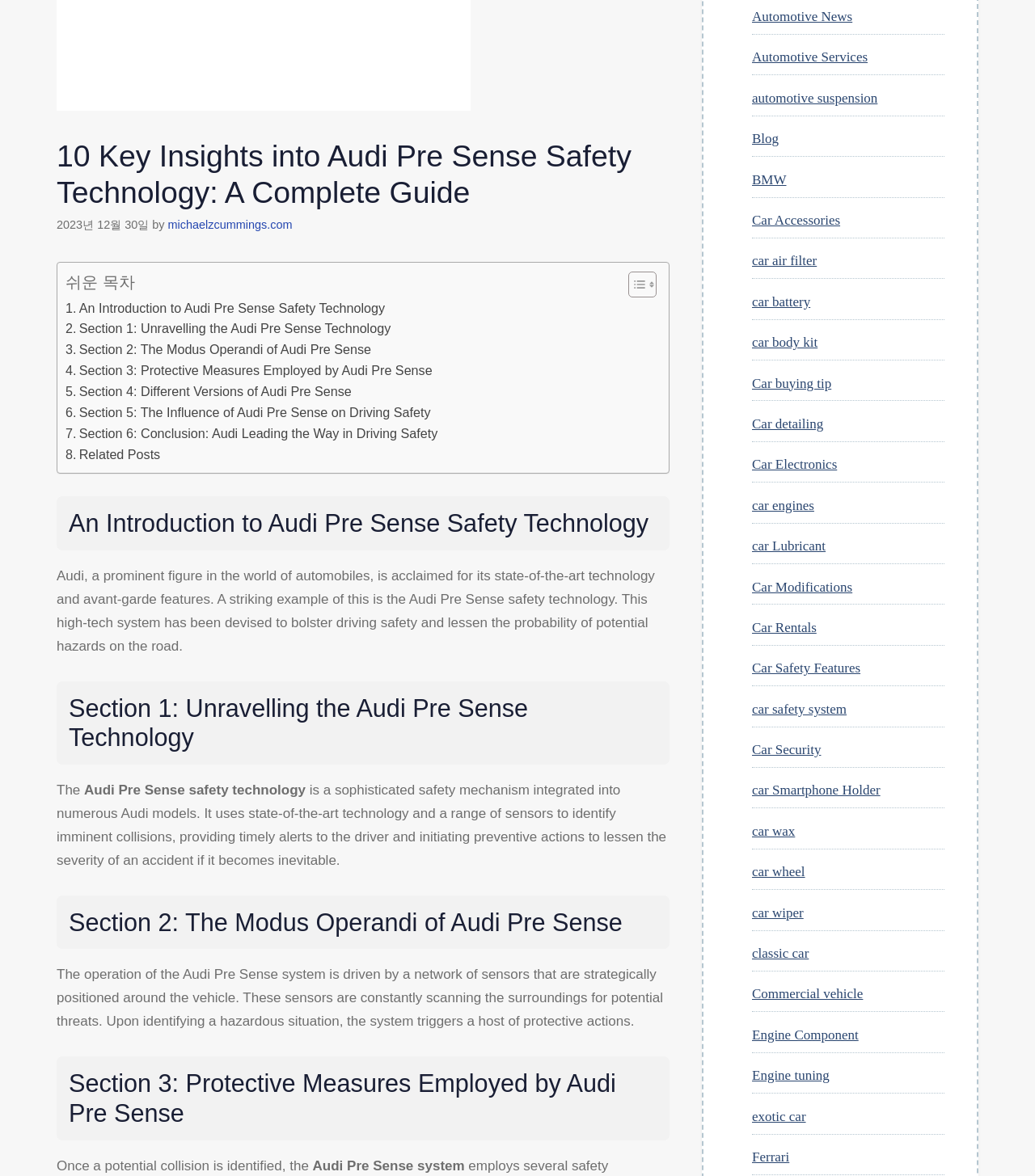Identify the bounding box for the UI element described as: "Ferrari". The coordinates should be four float numbers between 0 and 1, i.e., [left, top, right, bottom].

[0.727, 0.977, 0.763, 0.99]